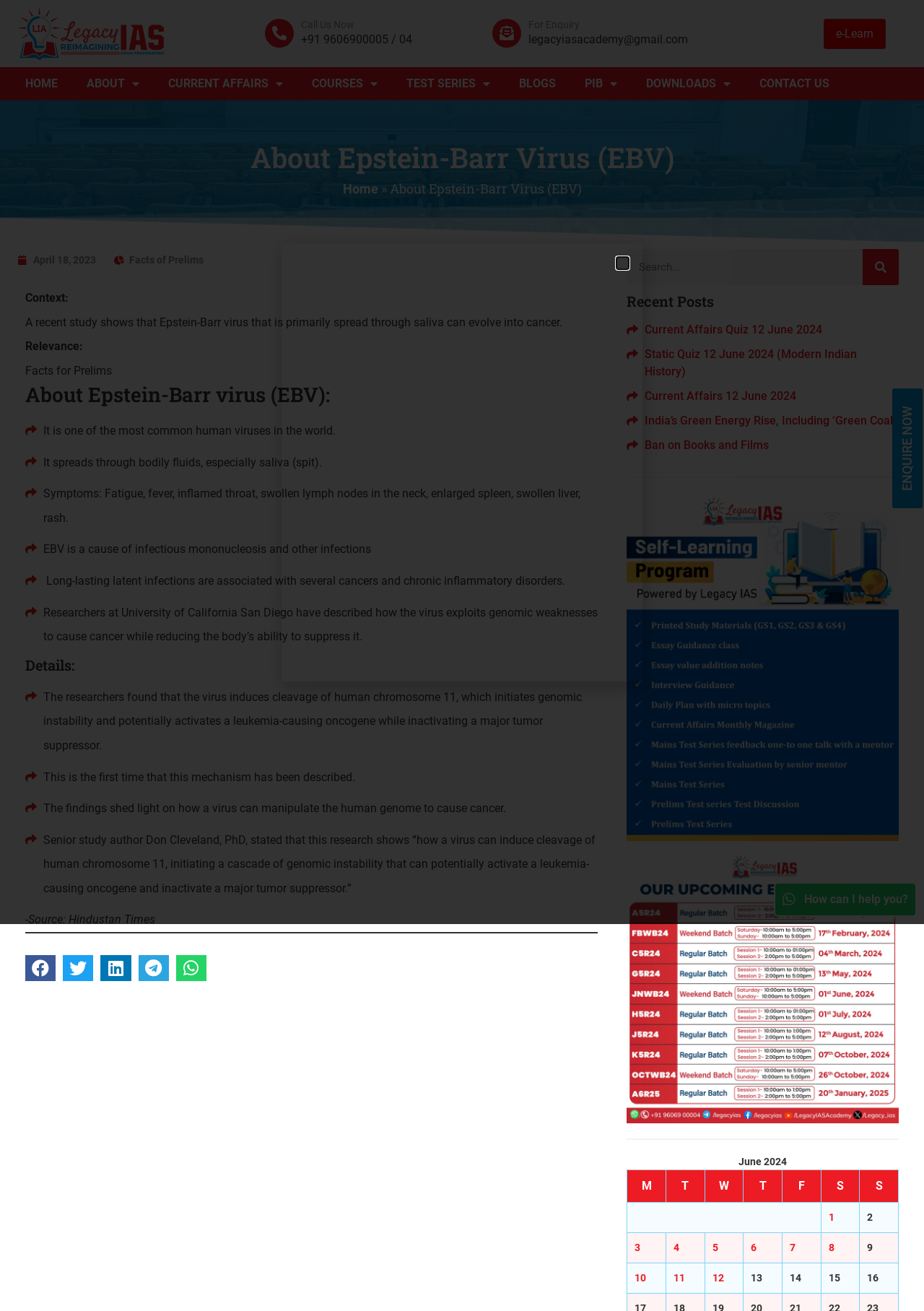Can you show the bounding box coordinates of the region to click on to complete the task described in the instruction: "Click the 'Call Us Now' button"?

[0.326, 0.014, 0.384, 0.023]